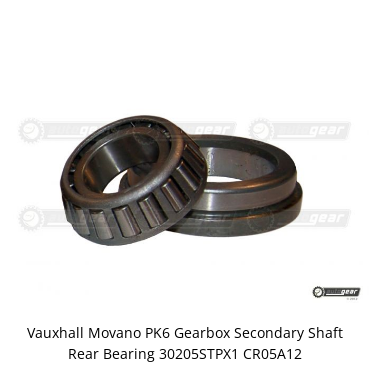Provide a comprehensive description of the image.

The image showcases the Vauxhall Movano PK6 Gearbox Secondary Shaft Rear Bearing, identified by the part numbers 30205STPX1 CR05A12. This high-quality component is essential for the functioning of the PK6 transmission gearbox, providing durability and reliable performance. Positioned prominently, the bearing's detailed design is visible, highlighting its construction and the precision engineering that goes into its manufacture. This part typically requires two units for the various types of secondary shafts found in the PK6 gearbox, making it a crucial item for vehicle maintenance and repairs. The product is presented in a professional format, suitable for automotive enthusiasts and professionals alike.